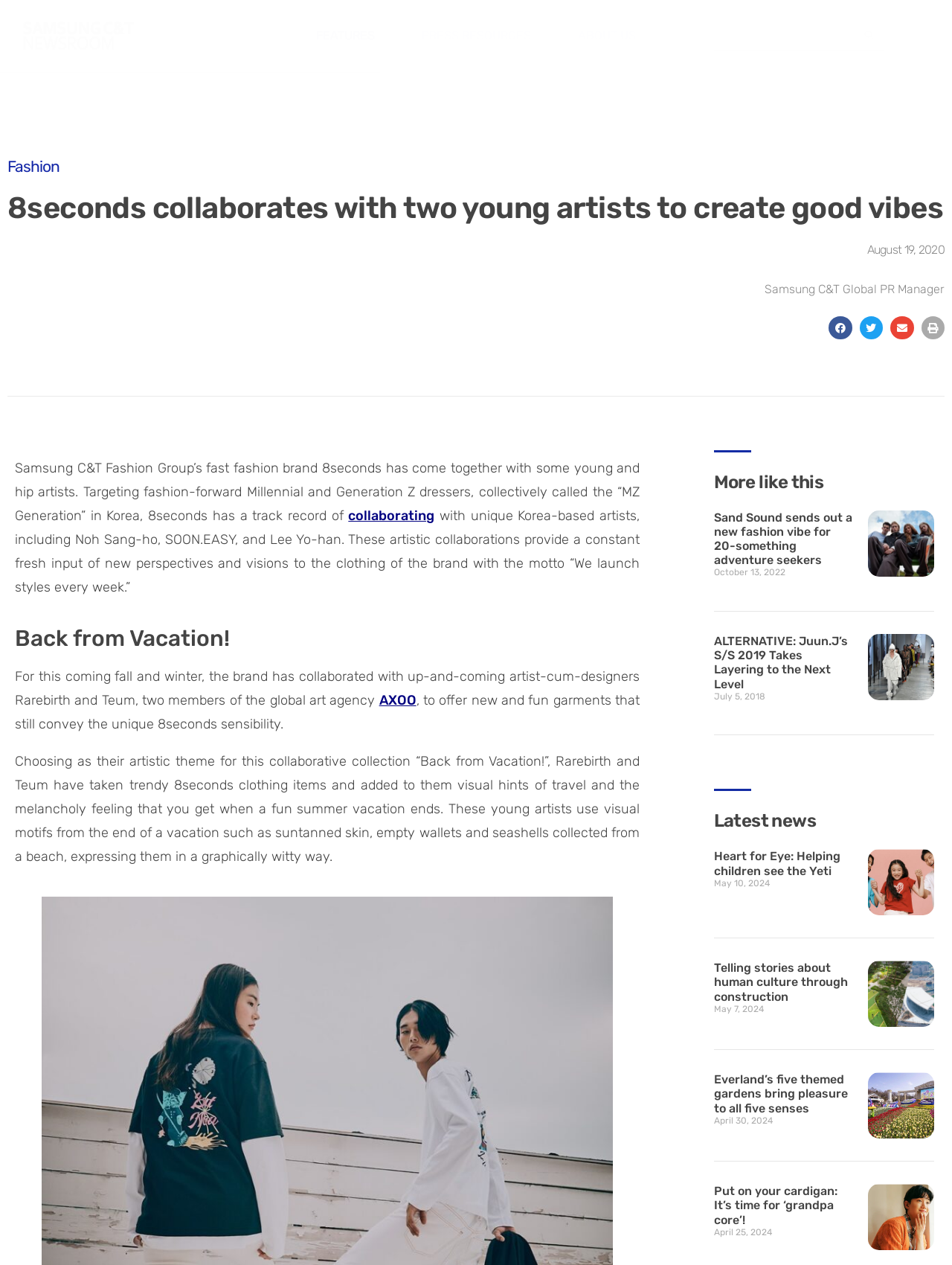Give a complete and precise description of the webpage's appearance.

This webpage is about Samsung C&T Newsroom, specifically featuring an article about 8seconds, a fast fashion brand, collaborating with young artists. At the top, there is a navigation menu with three main categories: Features, Press Resources, and About Us. Below the navigation menu, there is a search bar with a search button. On the top right corner, there is a link to switch the language to Korean.

The main article is titled "8seconds collaborates with two young artists to create good vibes" and has a date of August 19, 2020. The article discusses how 8seconds targets fashion-forward Millennials and Generation Z, known as the "MZ Generation" in Korea, and has collaborated with unique Korea-based artists to provide fresh perspectives and visions to their clothing.

Below the main article, there are four social media sharing buttons: Facebook, Twitter, Email, and Print. The article is followed by a section titled "Back from Vacation!" which describes the brand's collaboration with up-and-coming artist-cum-designers Rarebirth and Teum for the fall and winter collection.

On the right side of the page, there is a section titled "More like this" which features three articles with headings, links, and dates. The articles are about fashion and lifestyle, with topics such as Sand Sound's new fashion vibe, Juun.J's S/S 2019 collection, and Heart for Eye's charity event.

At the bottom of the page, there is a section titled "Latest news" which features four more articles with headings, links, and dates. These articles cover various topics such as construction, Everland's themed gardens, and fashion trends.